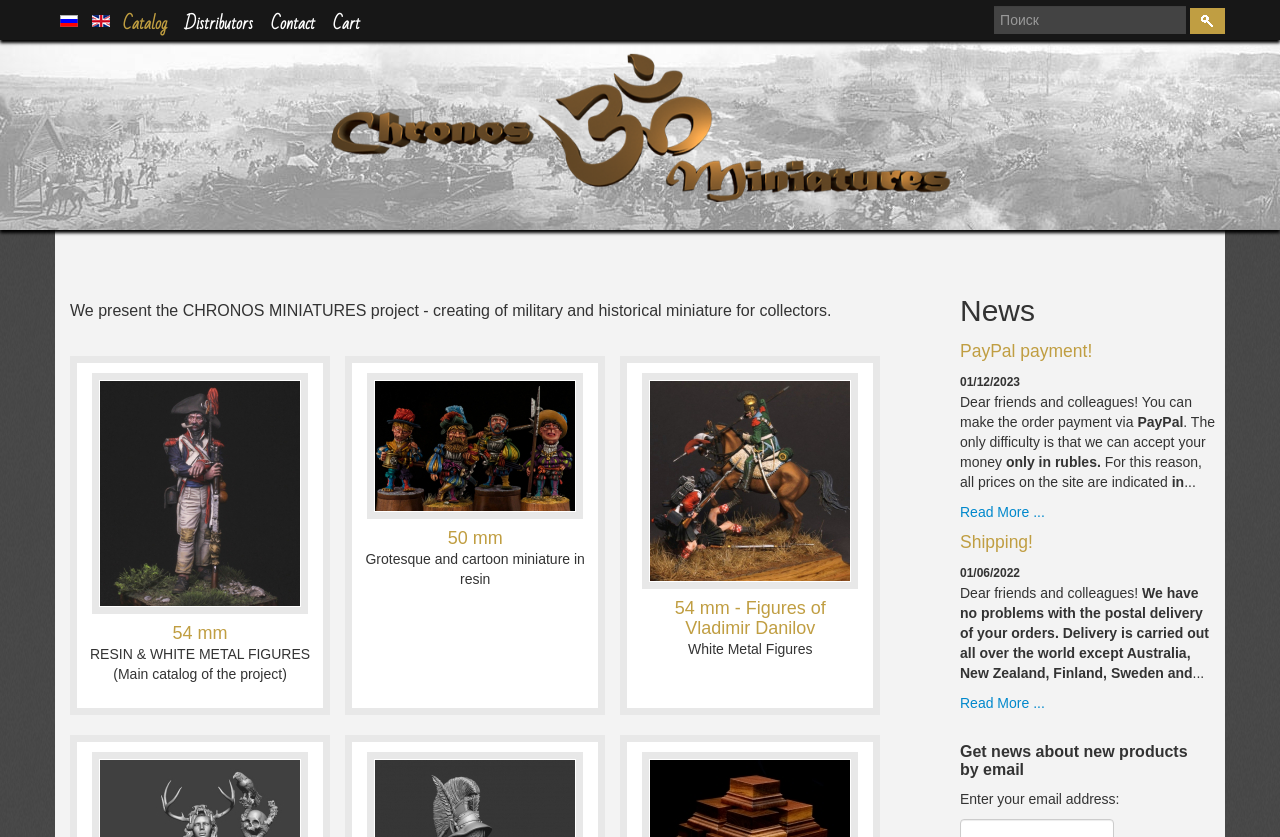Observe the image and answer the following question in detail: What is the scope of delivery mentioned on the webpage?

The static text 'Delivery is carried out all over the world except Australia, New Zealand, Finland, Sweden and...' suggests that the website delivers products to most countries worldwide, but excludes a few specific countries.